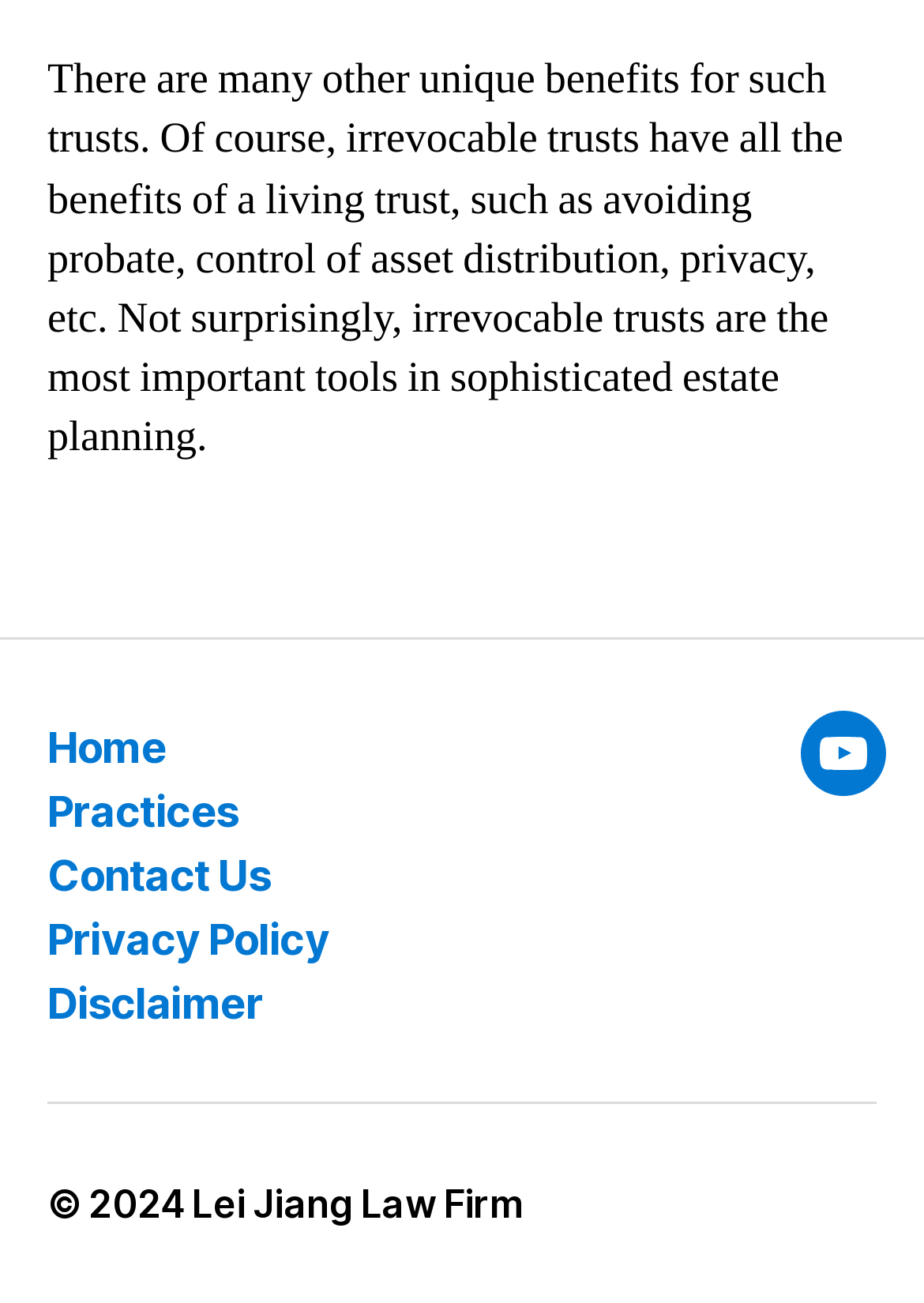Find the bounding box coordinates corresponding to the UI element with the description: "Practices". The coordinates should be formatted as [left, top, right, bottom], with values as floats between 0 and 1.

[0.051, 0.604, 0.258, 0.642]